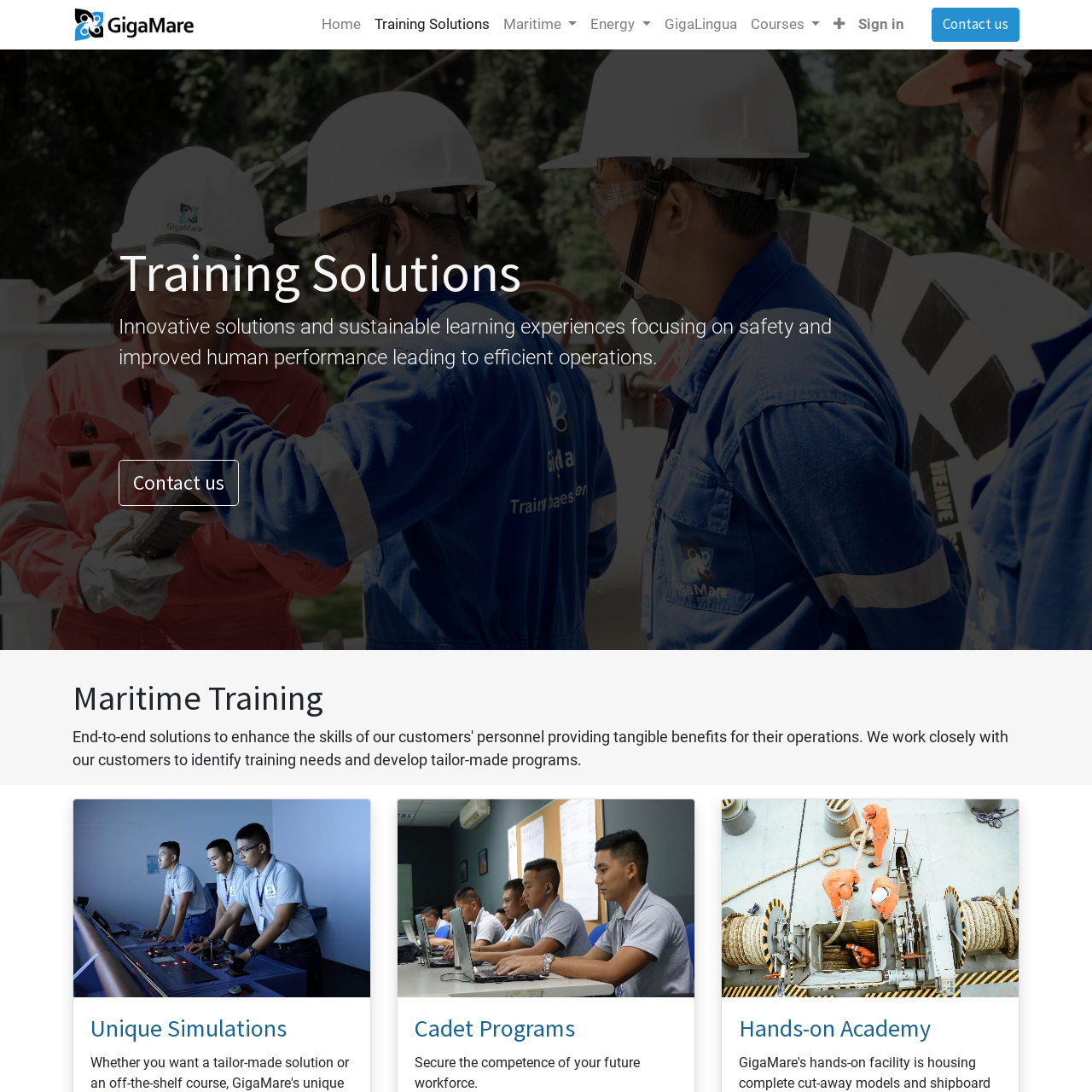What type of programs does GigaMare offer?
Check the content within the red bounding box and give a brief answer in one word or a short phrase.

Maritime training and cadet programs